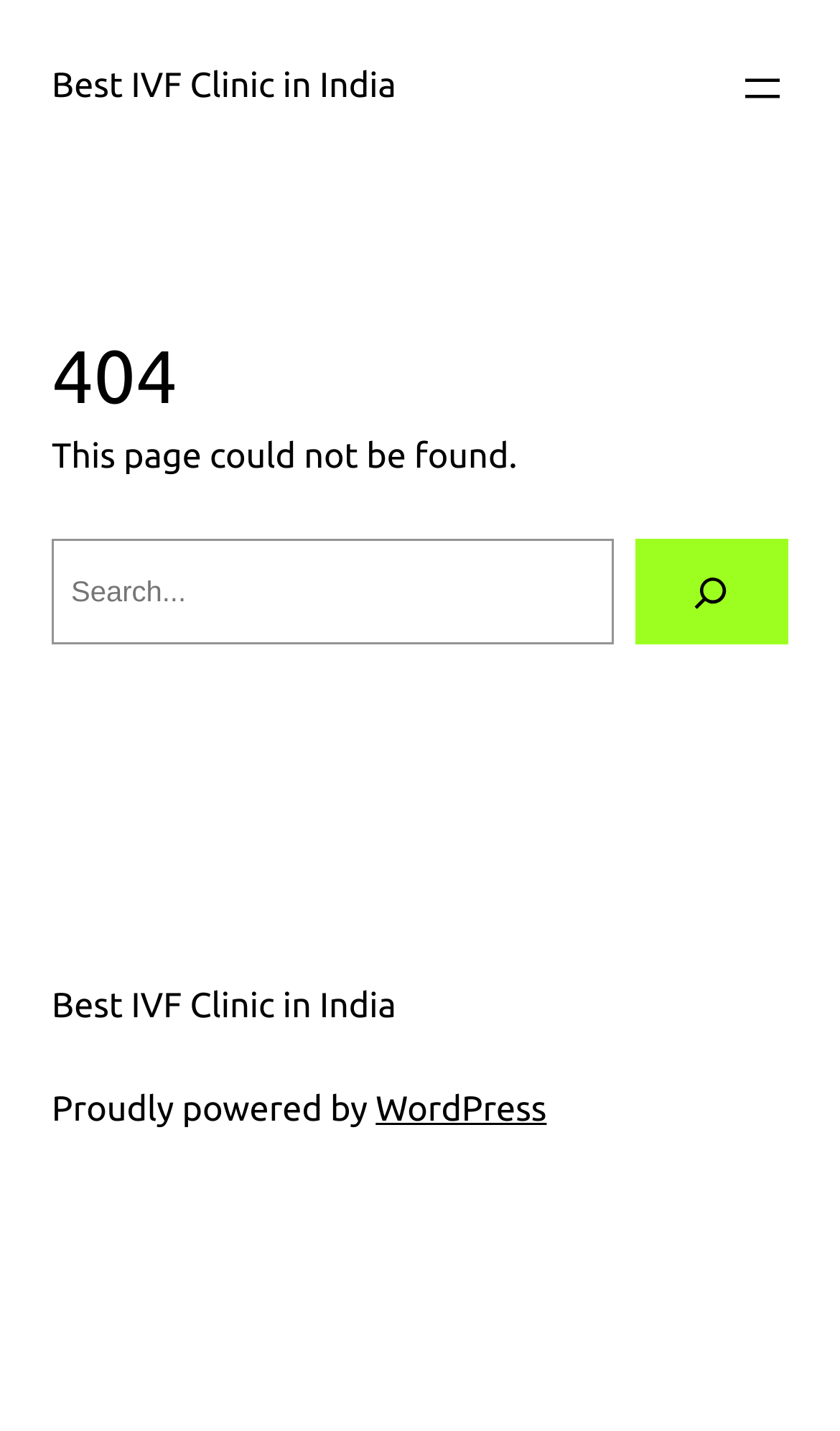From the element description: "WordPress", extract the bounding box coordinates of the UI element. The coordinates should be expressed as four float numbers between 0 and 1, in the order [left, top, right, bottom].

[0.447, 0.762, 0.651, 0.789]